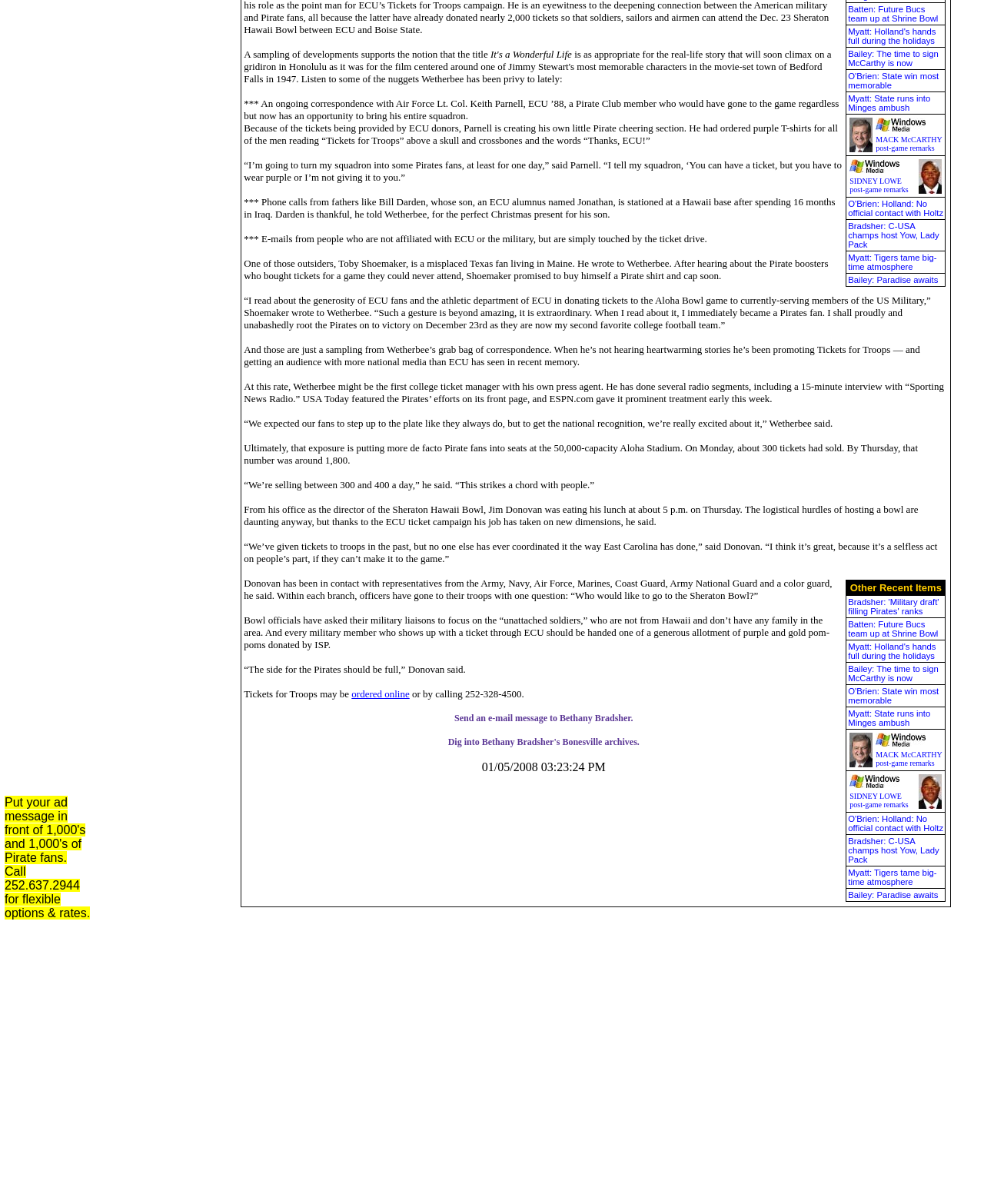Given the element description "Bailey: Paradise awaits" in the screenshot, predict the bounding box coordinates of that UI element.

[0.862, 0.737, 0.953, 0.748]